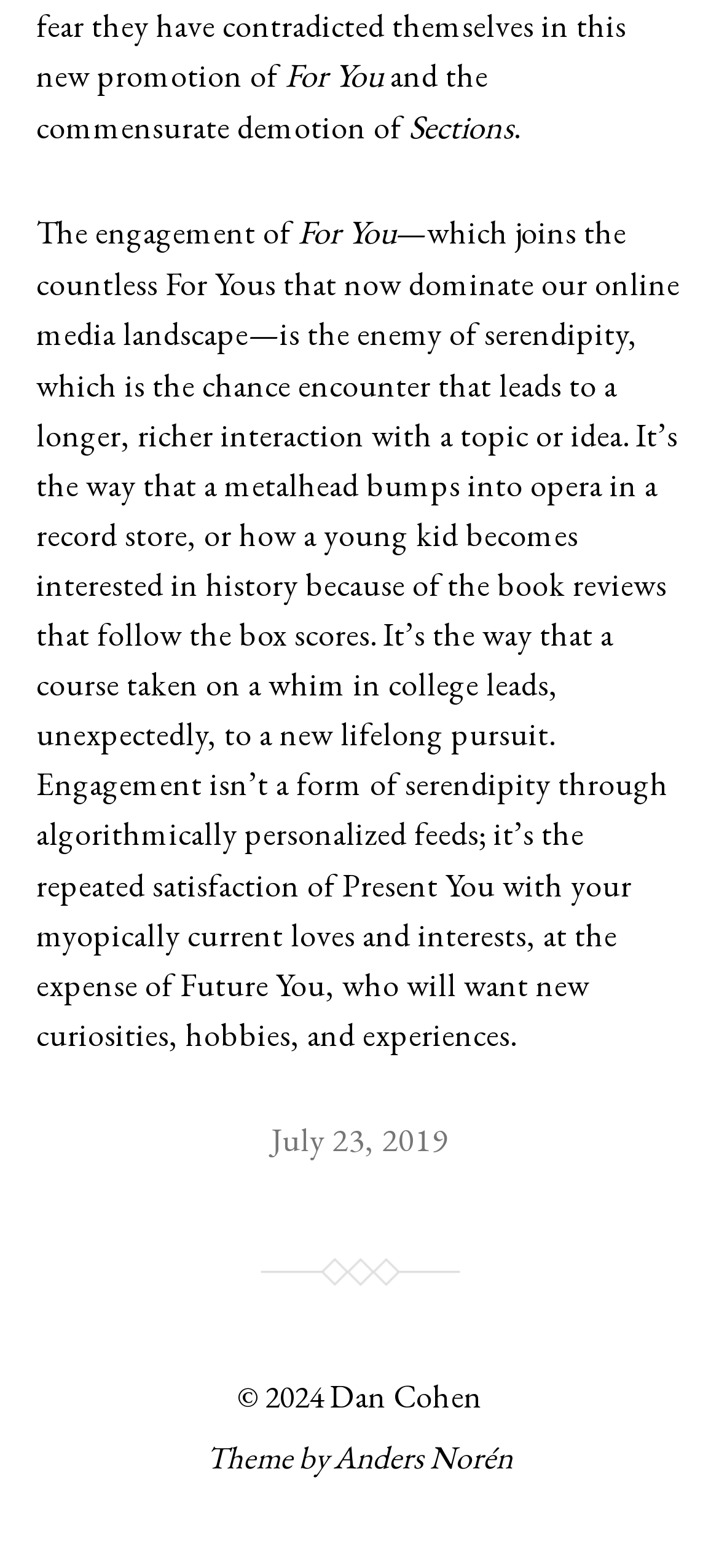What is the year of the copyright?
Provide a comprehensive and detailed answer to the question.

I found the answer by looking at the bottom of the webpage, where the copyright information is located. There, I saw the text '© 2024', which indicates the year of the copyright.